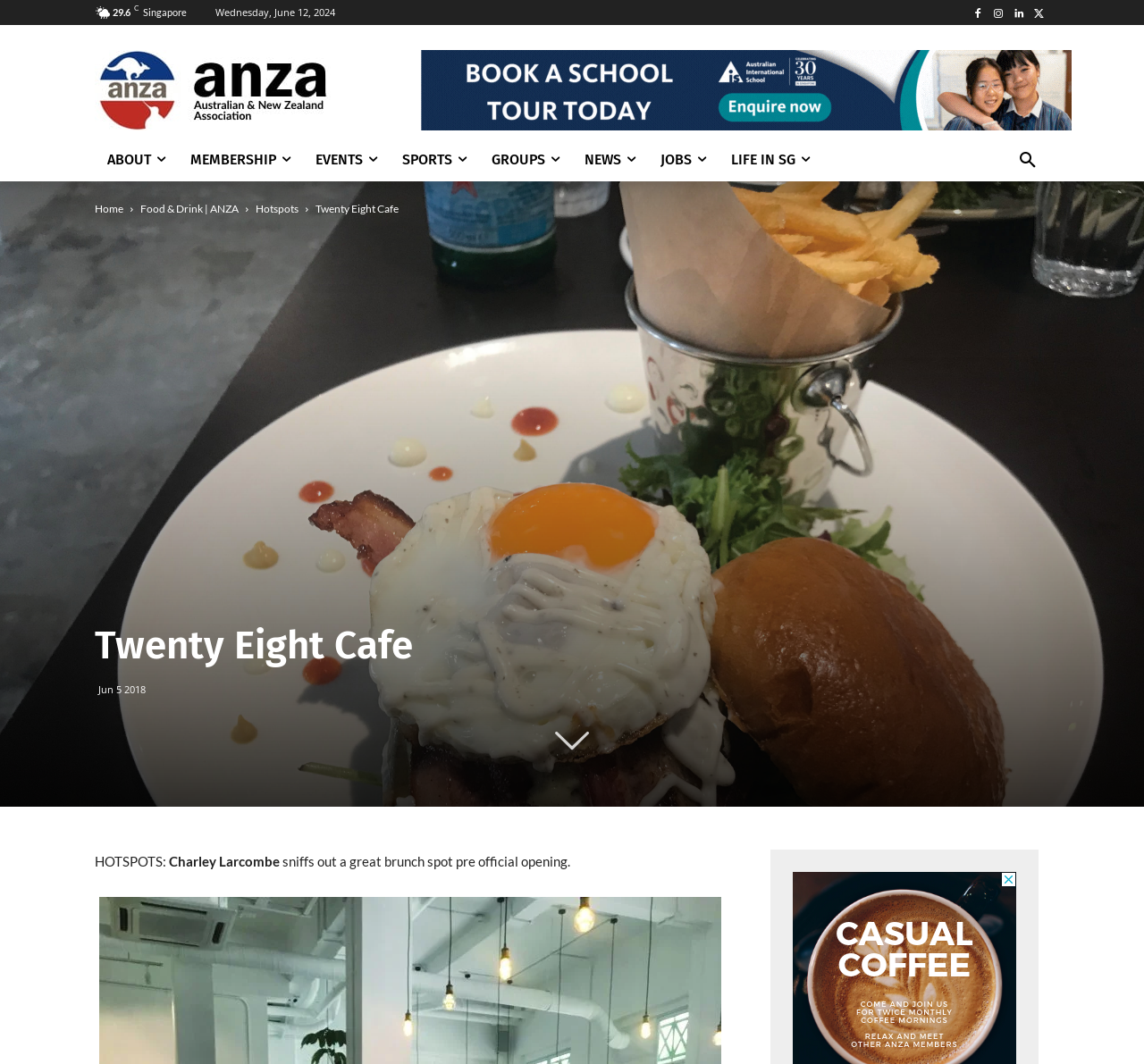What is the category of the article?
Please look at the screenshot and answer using one word or phrase.

Hotspots